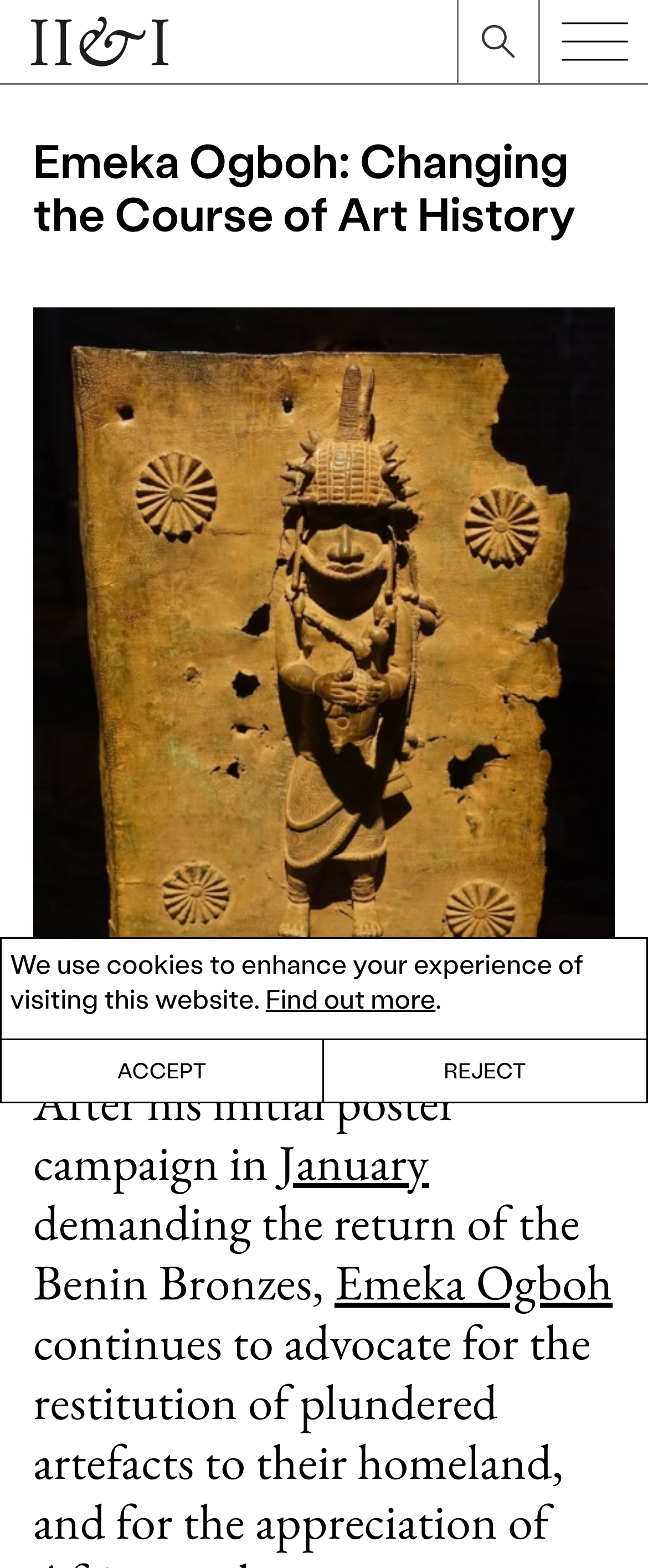What is the subject of the webpage?
Use the image to answer the question with a single word or phrase.

Emeka Ogboh